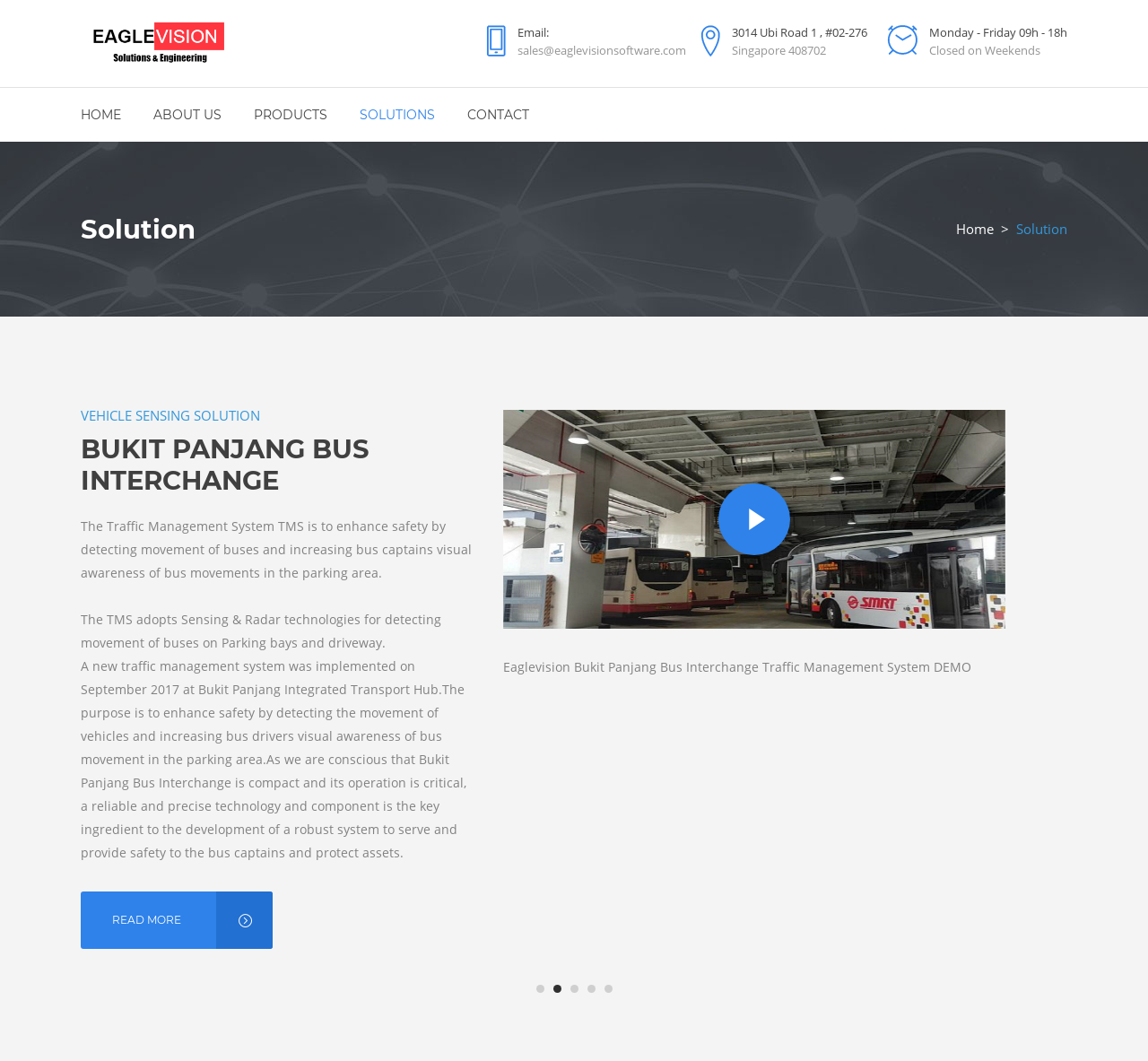Respond to the following question using a concise word or phrase: 
What is the company's email address?

sales@eaglevisionsoftware.com